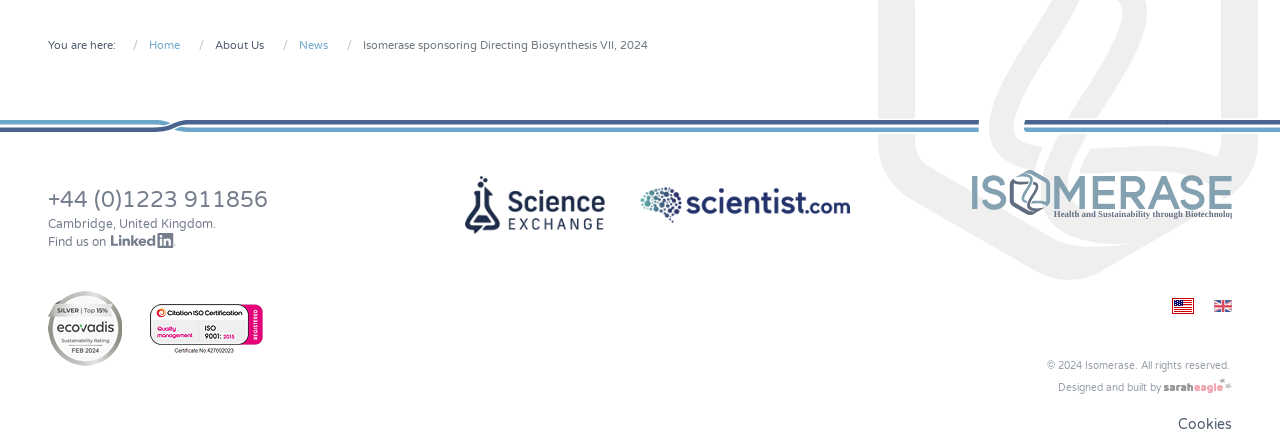Using the details from the image, please elaborate on the following question: Who designed and built the website?

The website's designer and builder can be found in the contentinfo section of the webpage, specifically in the link element with the text 'Designed and built by Sarah Eagle'.